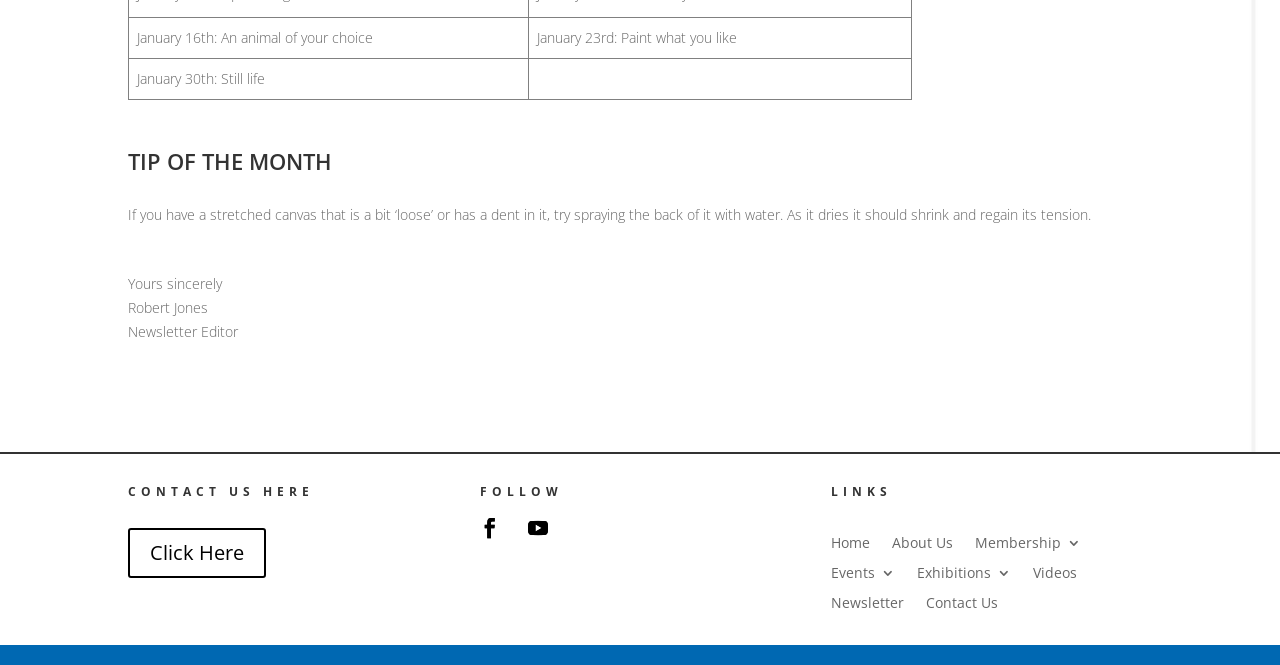Please determine the bounding box coordinates of the section I need to click to accomplish this instruction: "View the 'Exhibitions 3' page".

[0.717, 0.84, 0.79, 0.873]